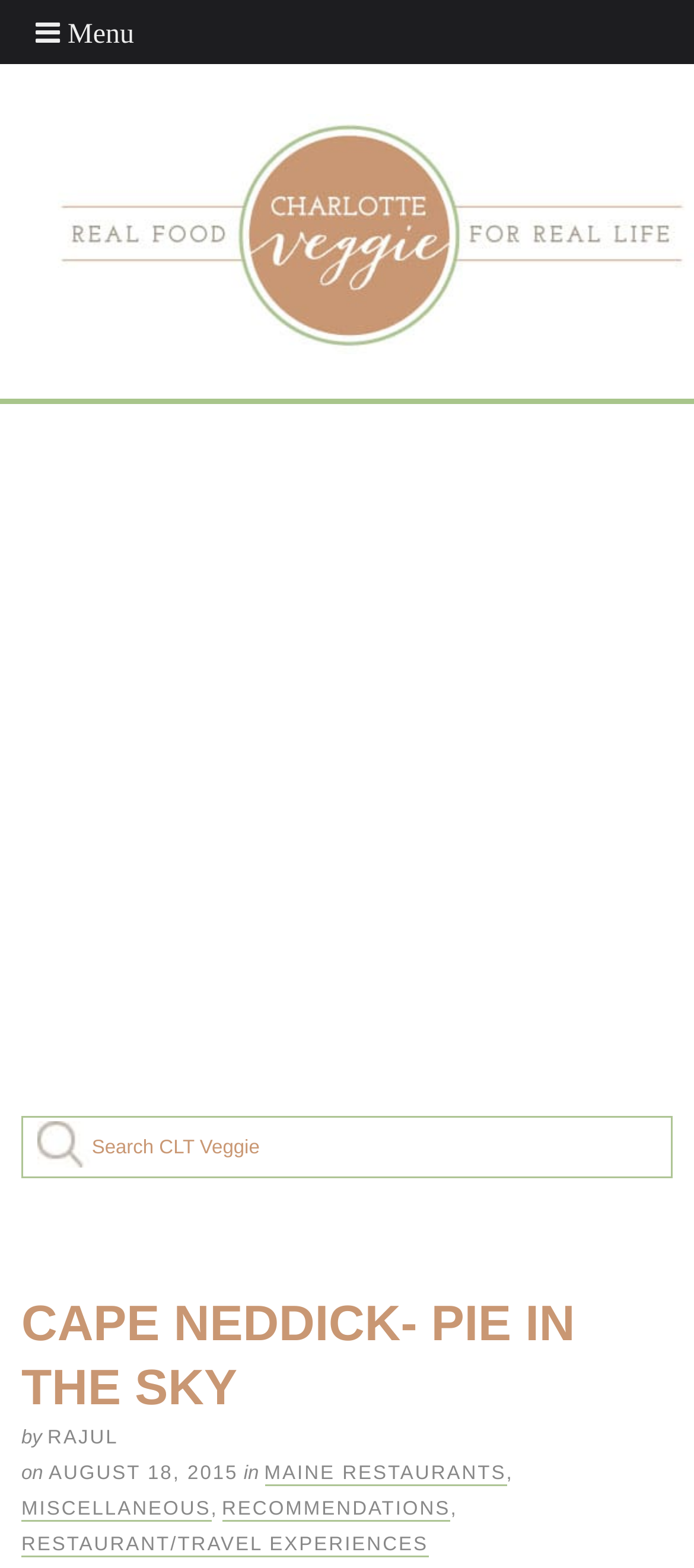Given the element description, predict the bounding box coordinates in the format (top-left x, top-left y, bottom-right x, bottom-right y), using floating point numbers between 0 and 1: Miscellaneous

[0.031, 0.956, 0.304, 0.971]